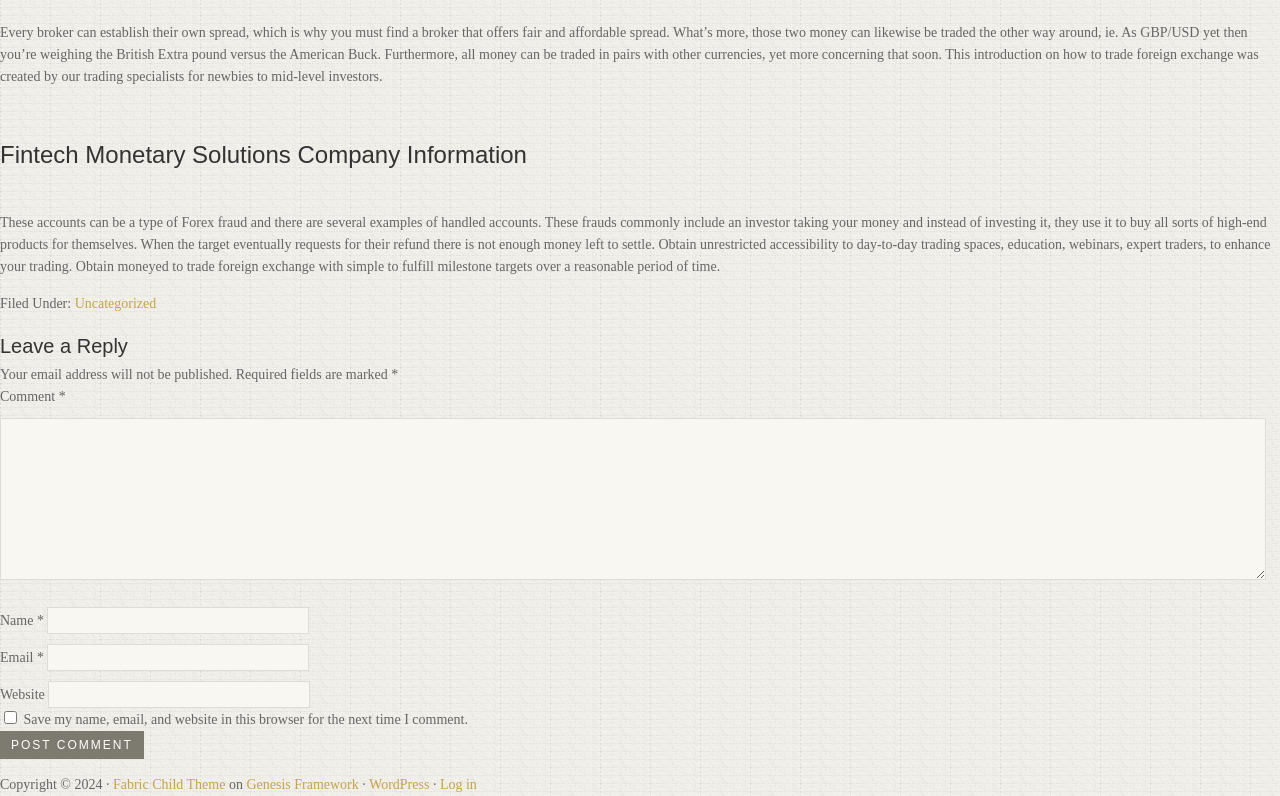Please identify the bounding box coordinates of the clickable region that I should interact with to perform the following instruction: "Click the Post Comment button". The coordinates should be expressed as four float numbers between 0 and 1, i.e., [left, top, right, bottom].

[0.0, 0.918, 0.112, 0.954]